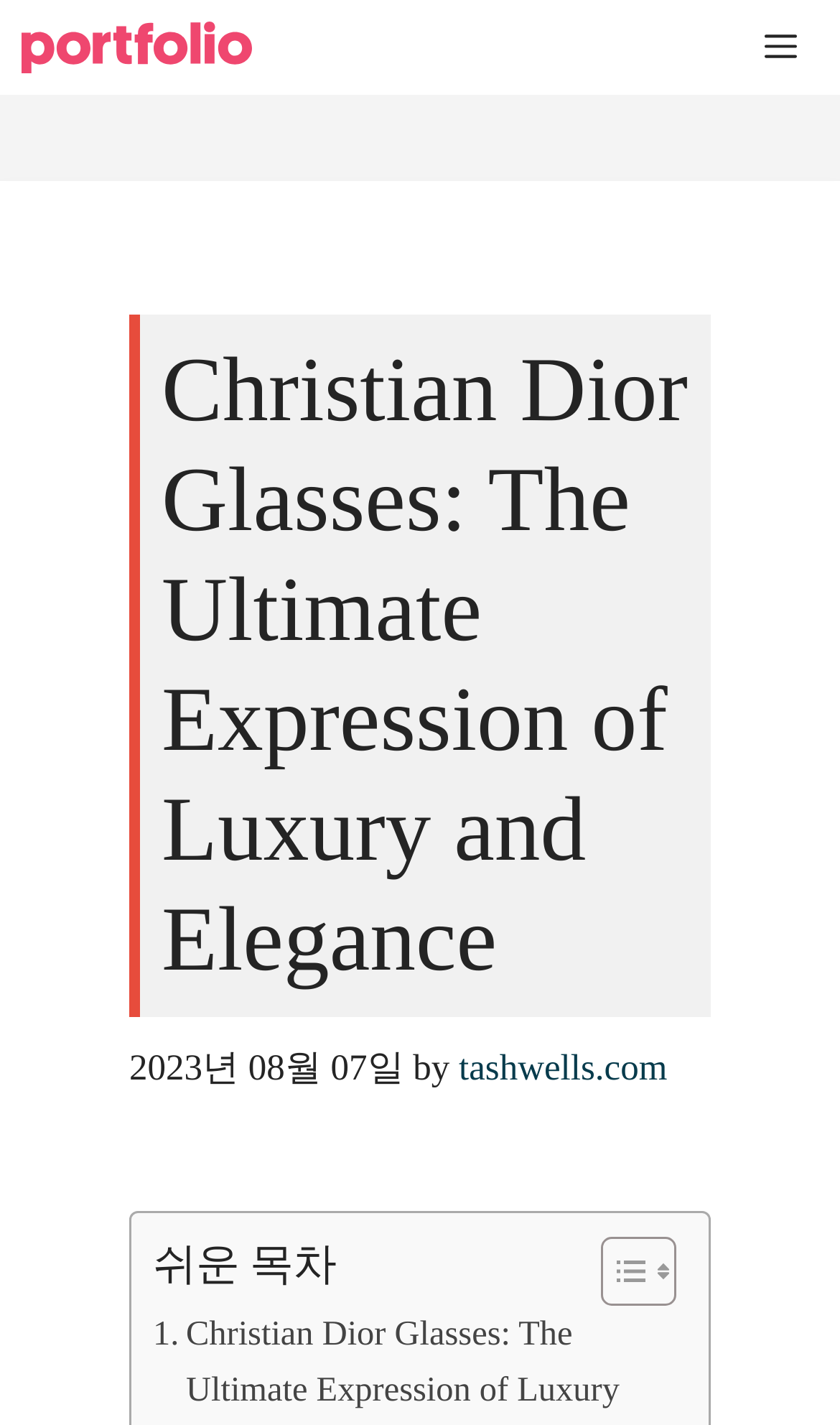Who is the author of the article?
Respond with a short answer, either a single word or a phrase, based on the image.

tashwells.com